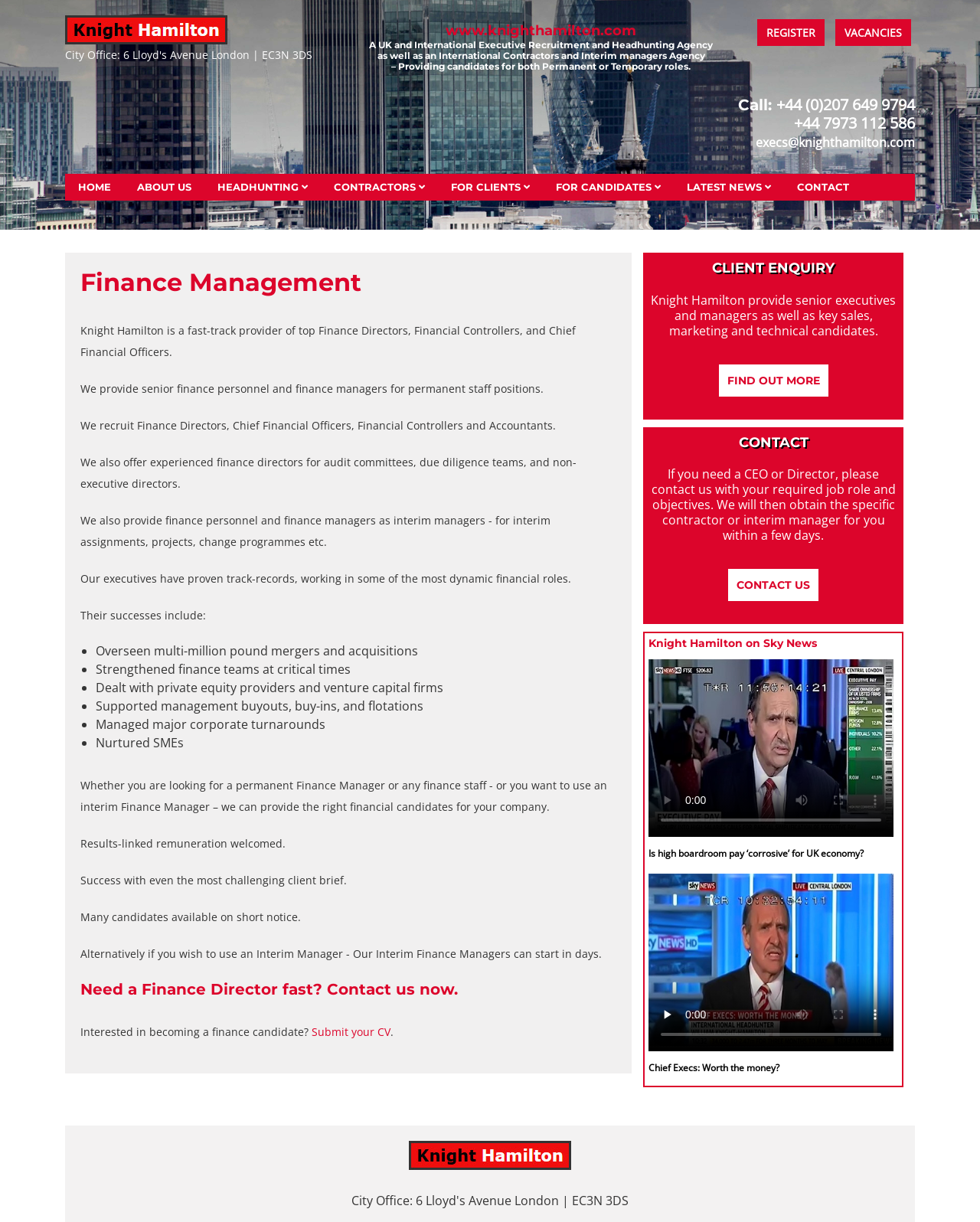Locate the bounding box coordinates of the area where you should click to accomplish the instruction: "Click the 'REGISTER' link".

[0.773, 0.015, 0.841, 0.037]